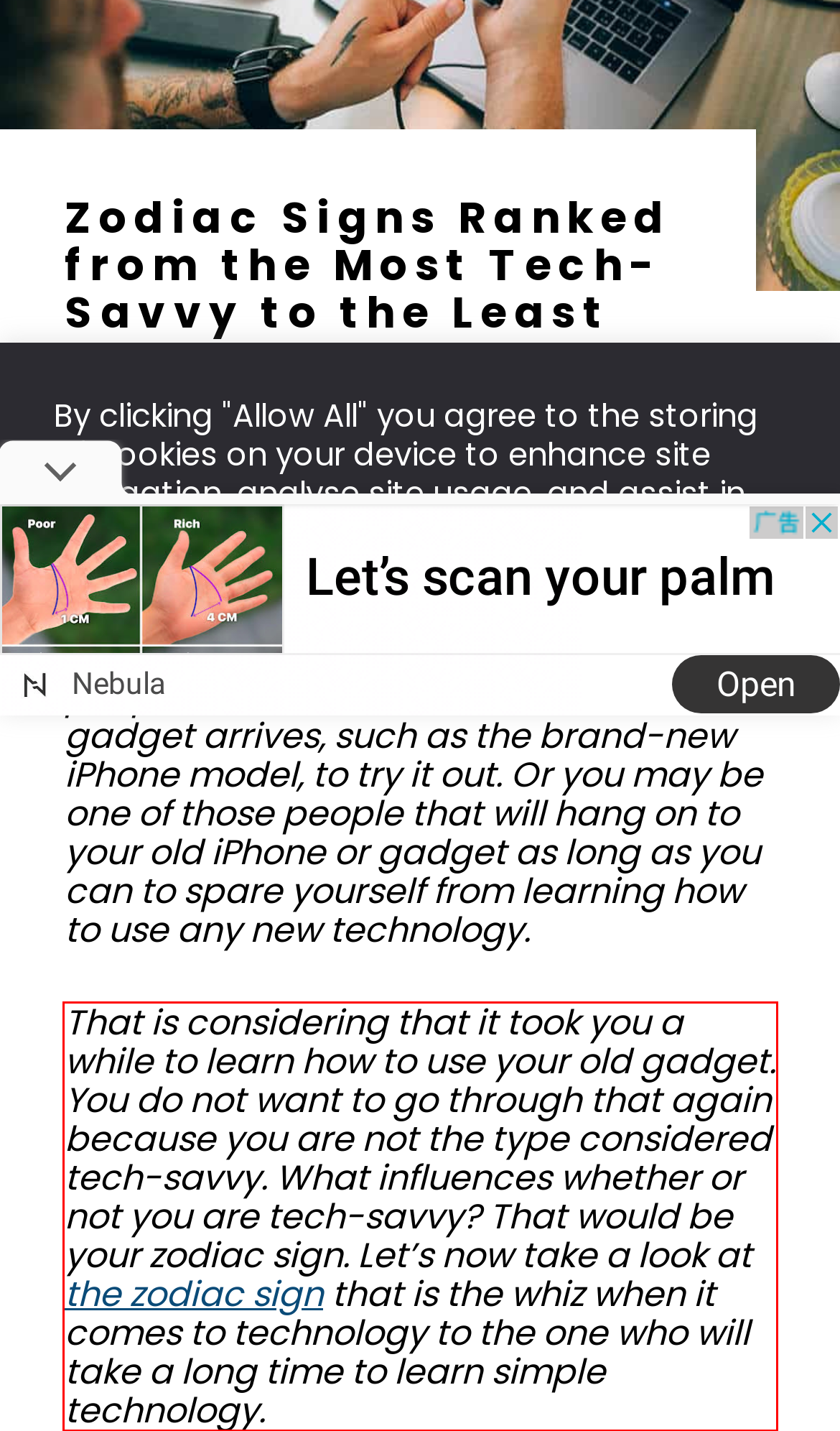Please take the screenshot of the webpage, find the red bounding box, and generate the text content that is within this red bounding box.

That is considering that it took you a while to learn how to use your old gadget. You do not want to go through that again because you are not the type considered tech-savvy. What influences whether or not you are tech-savvy? That would be your zodiac sign. Let’s now take a look at the zodiac sign that is the whiz when it comes to technology to the one who will take a long time to learn simple technology.